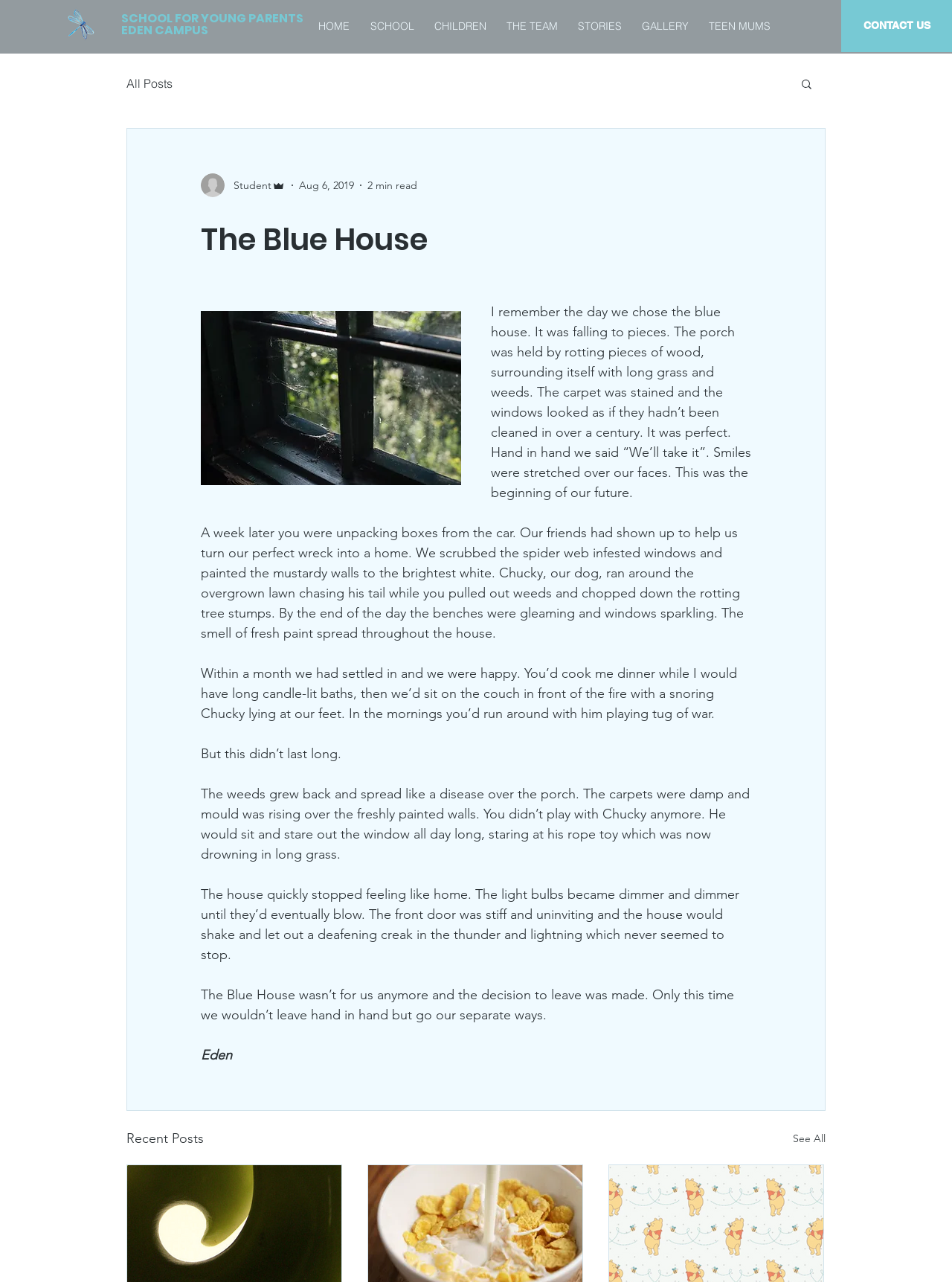Pinpoint the bounding box coordinates for the area that should be clicked to perform the following instruction: "Read the latest blog post".

[0.133, 0.059, 0.181, 0.071]